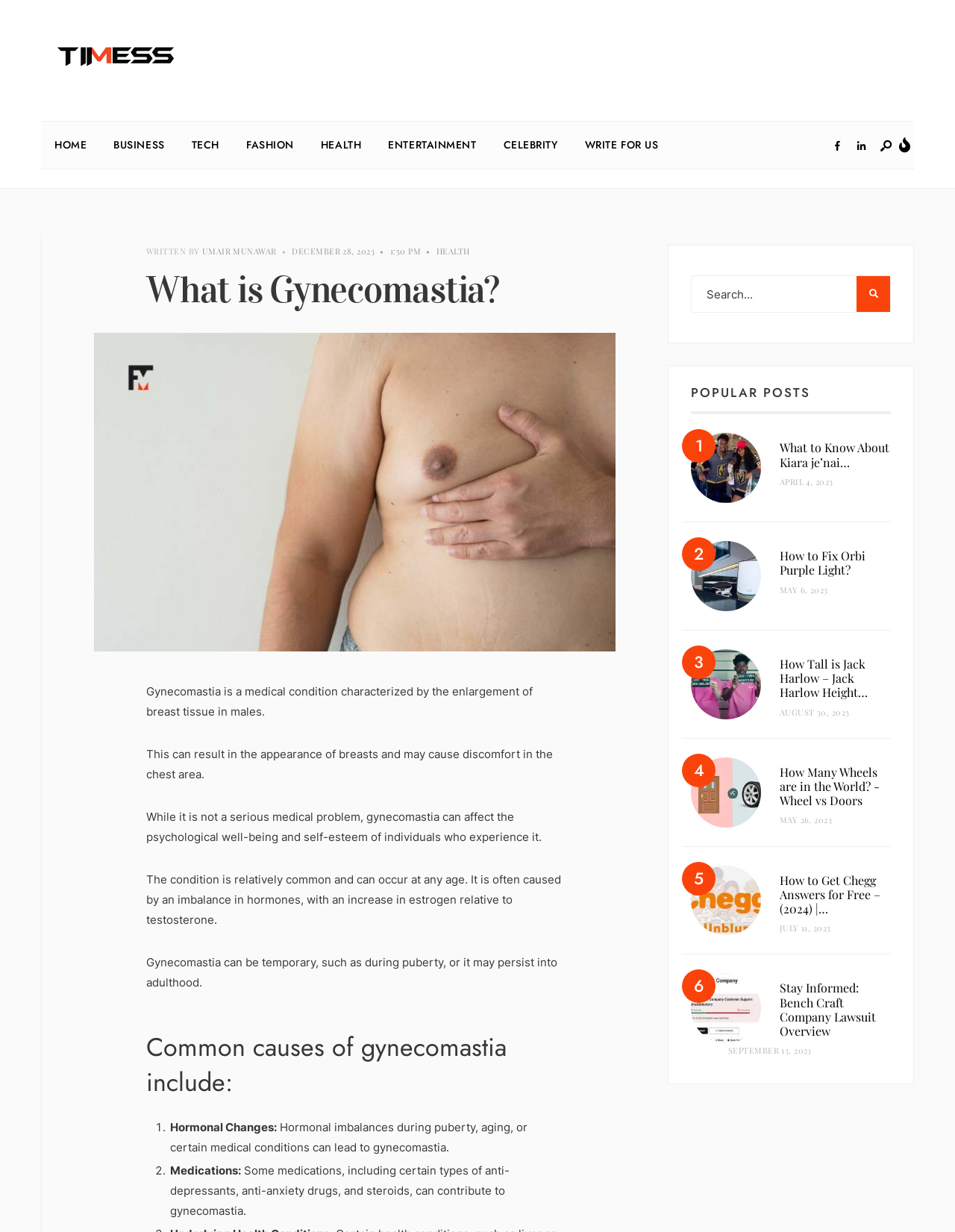Identify the bounding box coordinates of the specific part of the webpage to click to complete this instruction: "Click on the 'Find' button".

None